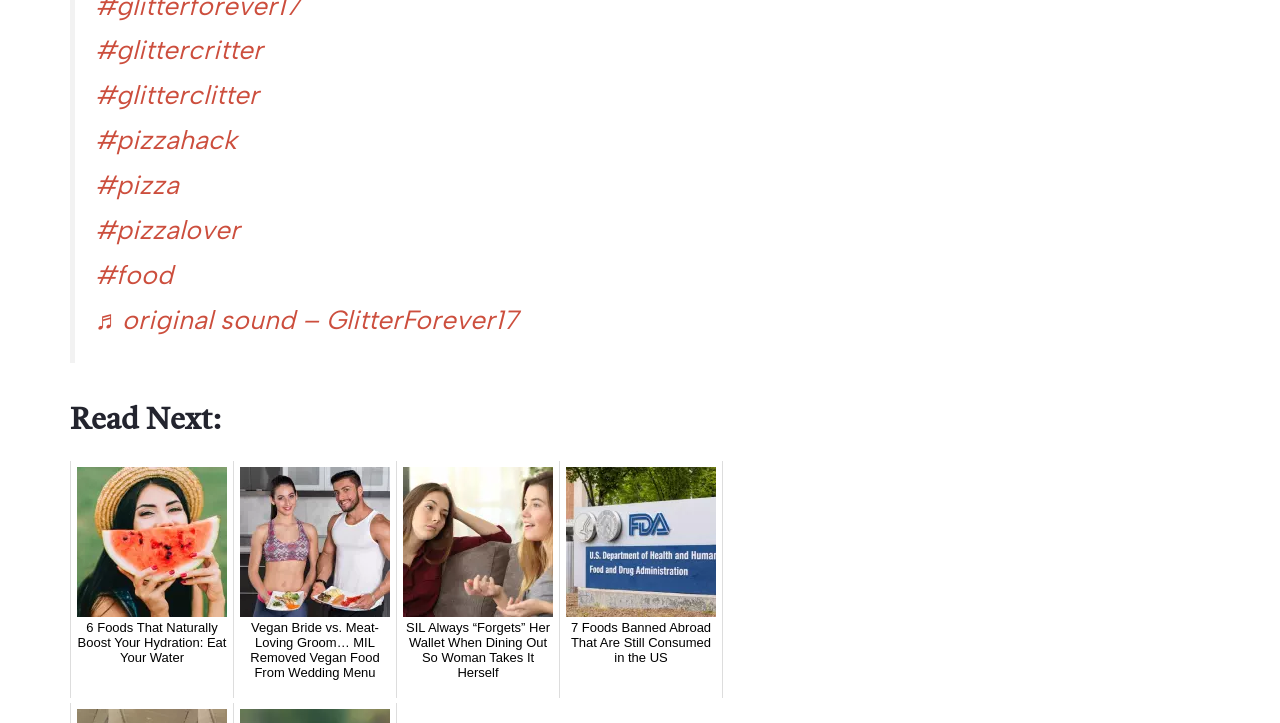What is the category of the links under 'Read Next:'?
Respond to the question with a well-detailed and thorough answer.

The links under 'Read Next:' are all related to food, with topics such as hydration, veganism, dining out, and banned foods.